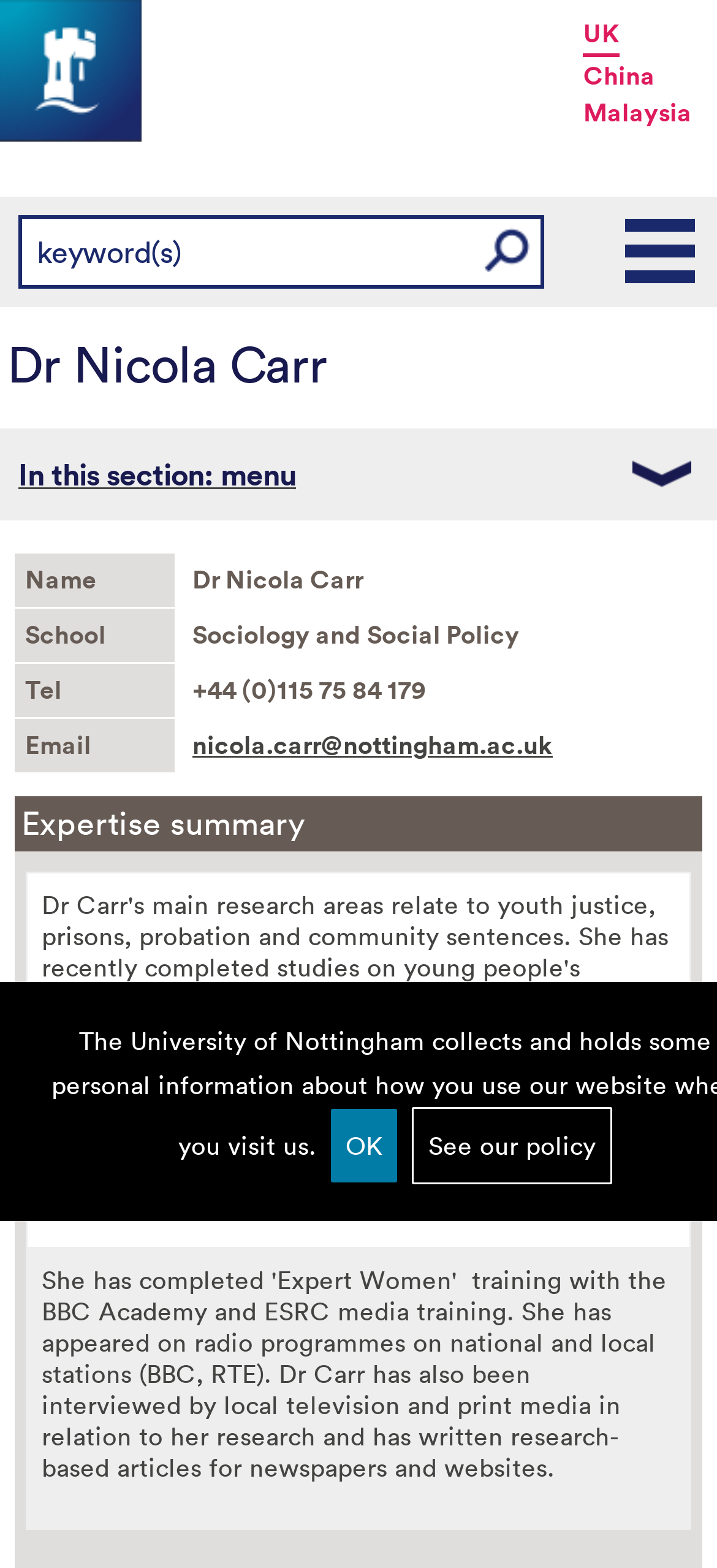Bounding box coordinates are specified in the format (top-left x, top-left y, bottom-right x, bottom-right y). All values are floating point numbers bounded between 0 and 1. Please provide the bounding box coordinate of the region this sentence describes: Main Menu

[0.872, 0.137, 0.974, 0.184]